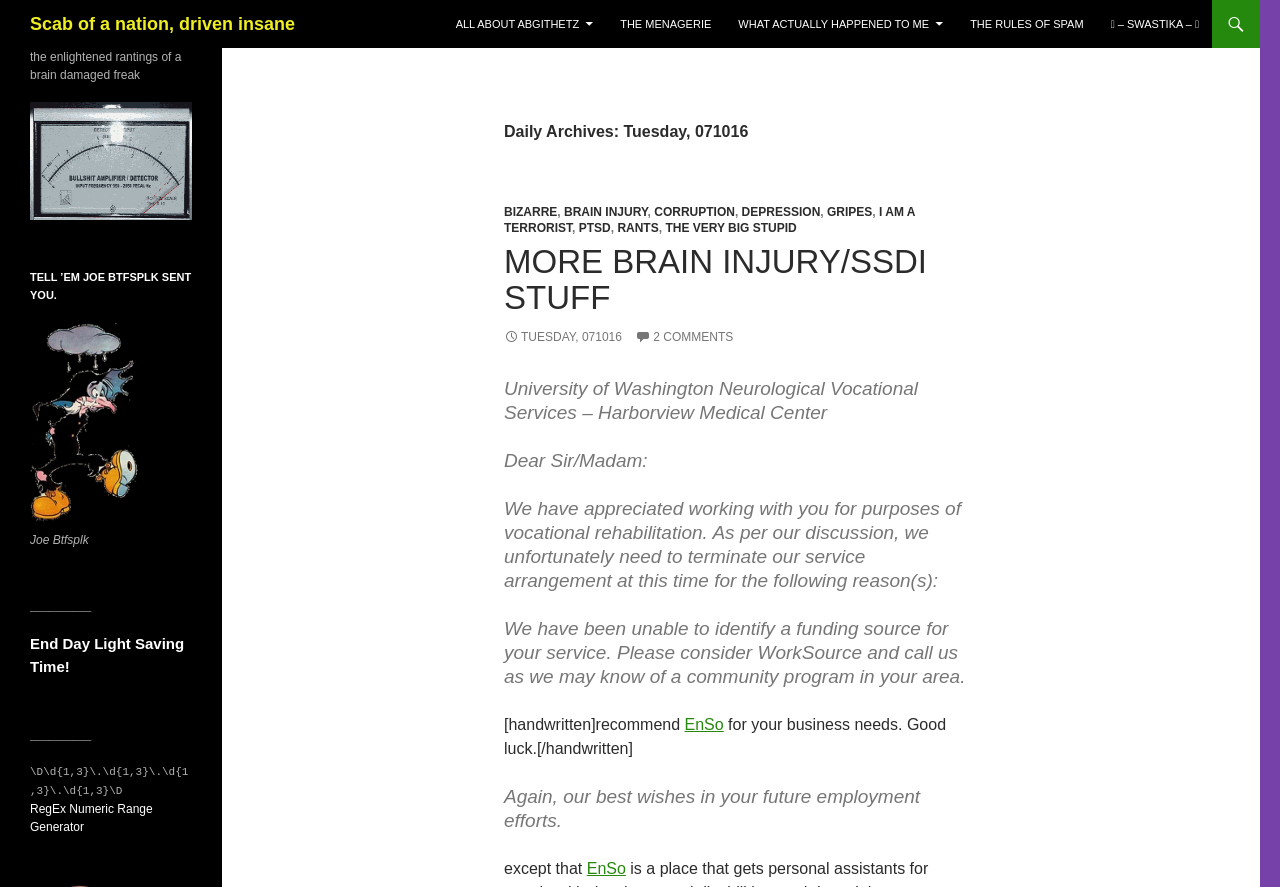What is the purpose of the service arrangement mentioned in the post?
Using the information presented in the image, please offer a detailed response to the question.

The purpose of the service arrangement mentioned in the post can be found in the blockquote section, where it is stated that the service arrangement is for 'purposes of vocational rehabilitation'.